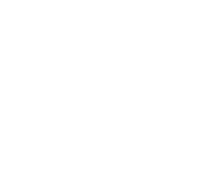What is the purpose of the product links related to the pulley?
Please provide a comprehensive and detailed answer to the question.

The presence of related product links suggests that this pulley is part of a larger inventory available for purchase, which may include different types of bearings and industrial supplies, implying that the links are intended for customers to buy these products.